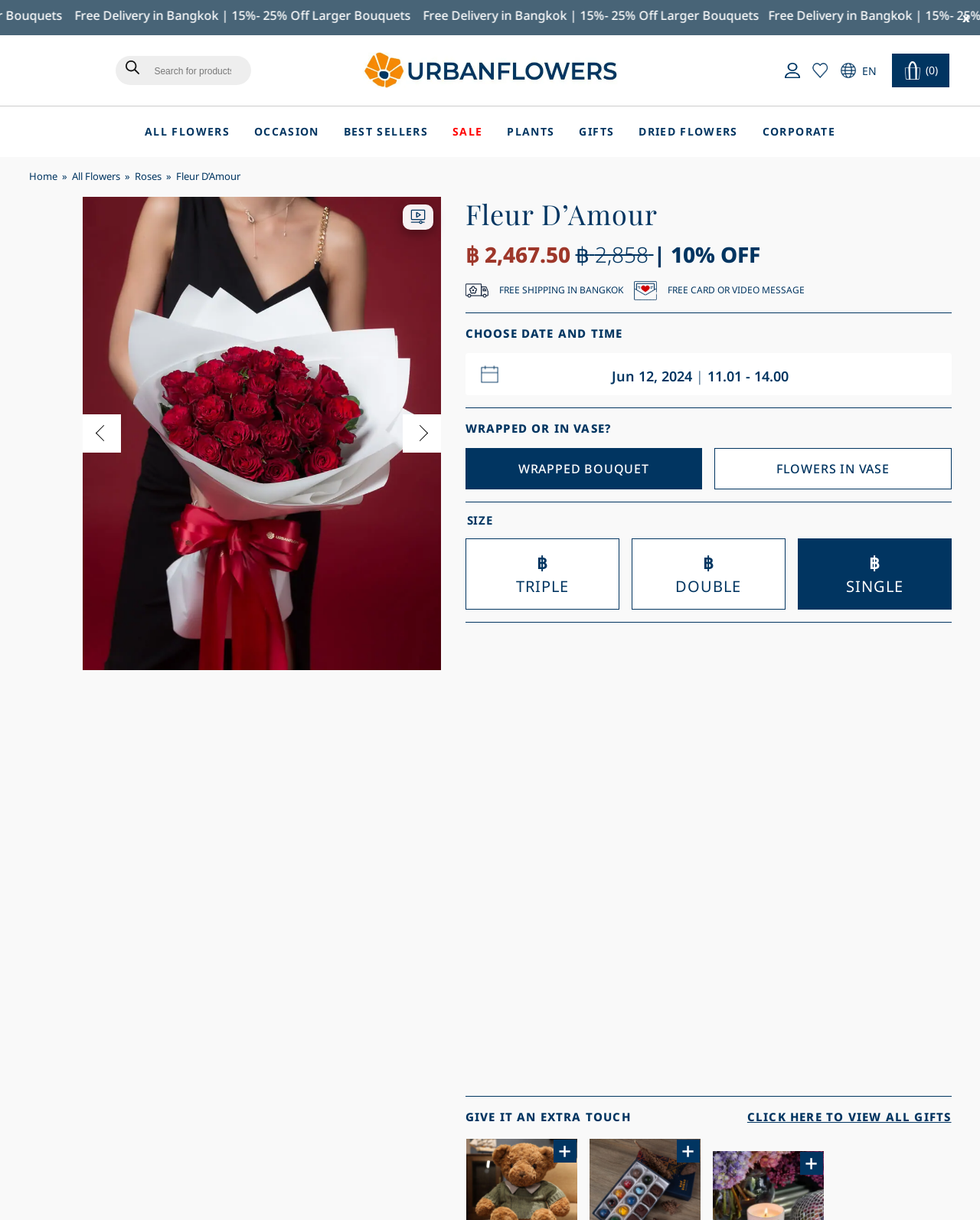Please find and report the bounding box coordinates of the element to click in order to perform the following action: "Click on the 'ALL FLOWERS' link". The coordinates should be expressed as four float numbers between 0 and 1, in the format [left, top, right, bottom].

[0.135, 0.087, 0.247, 0.118]